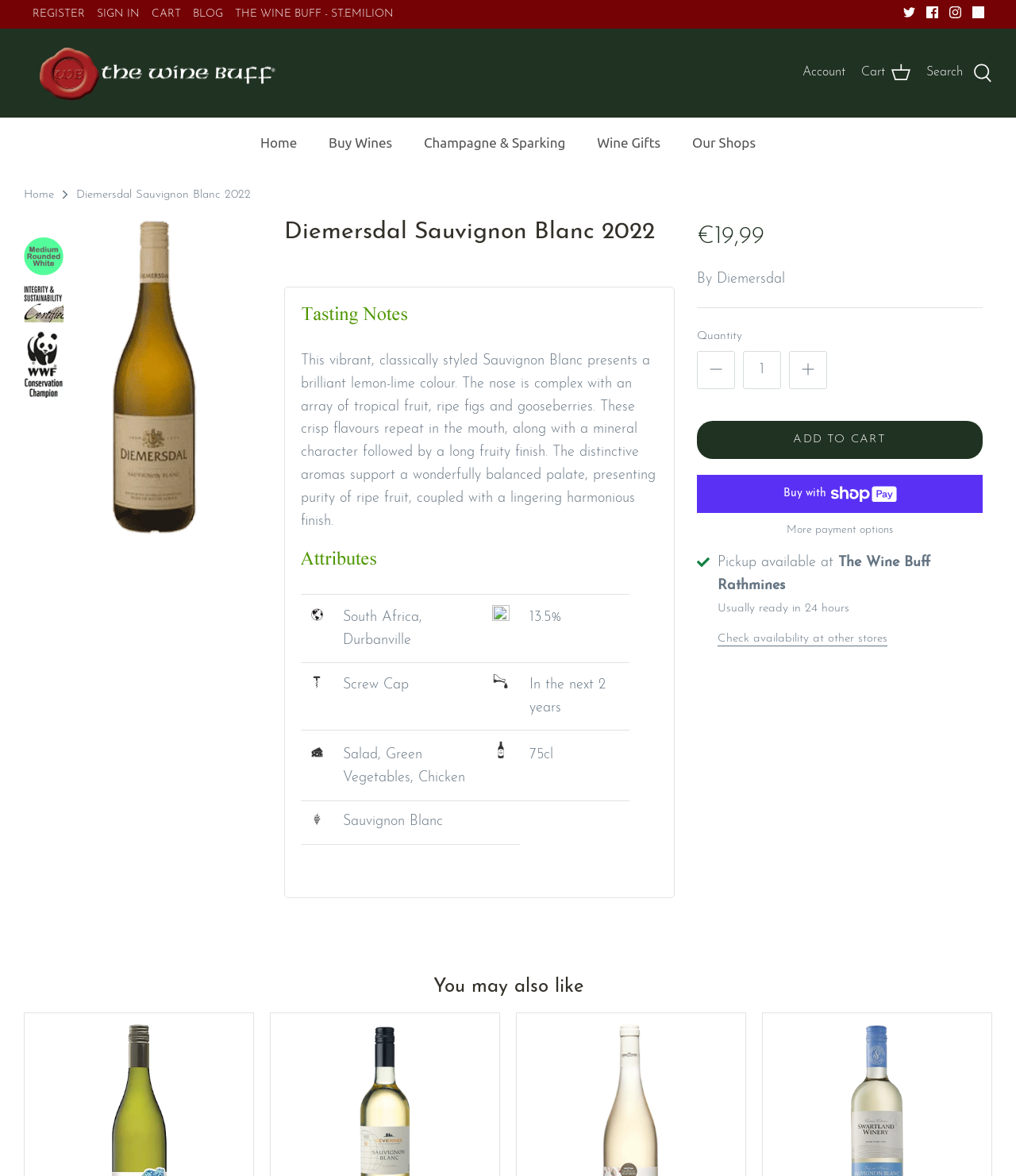Locate the bounding box coordinates of the area to click to fulfill this instruction: "Increase the quantity". The bounding box should be presented as four float numbers between 0 and 1, in the order [left, top, right, bottom].

[0.777, 0.298, 0.814, 0.331]